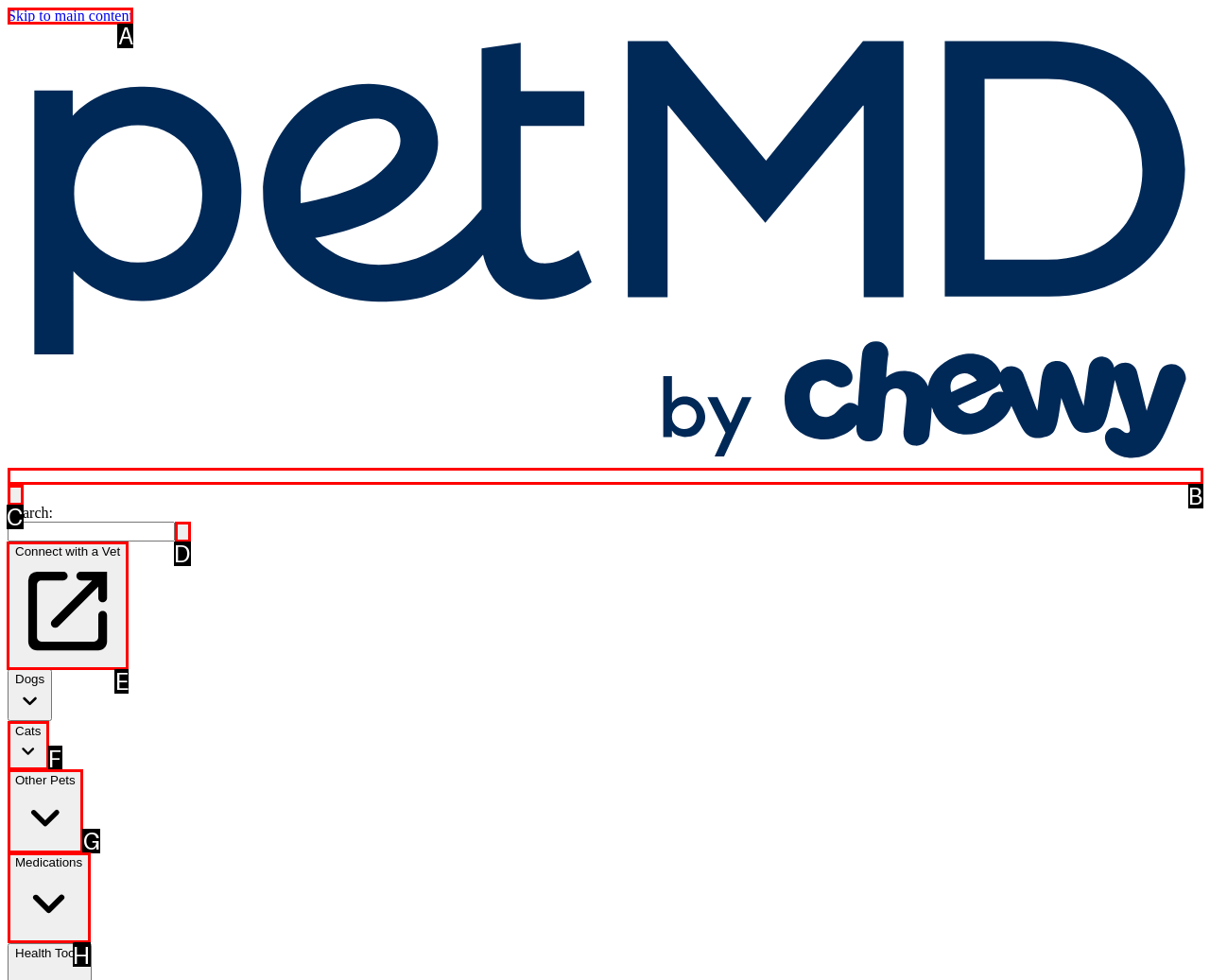Tell me which element should be clicked to achieve the following objective: Click on the 'Connect with a Vet' button
Reply with the letter of the correct option from the displayed choices.

E